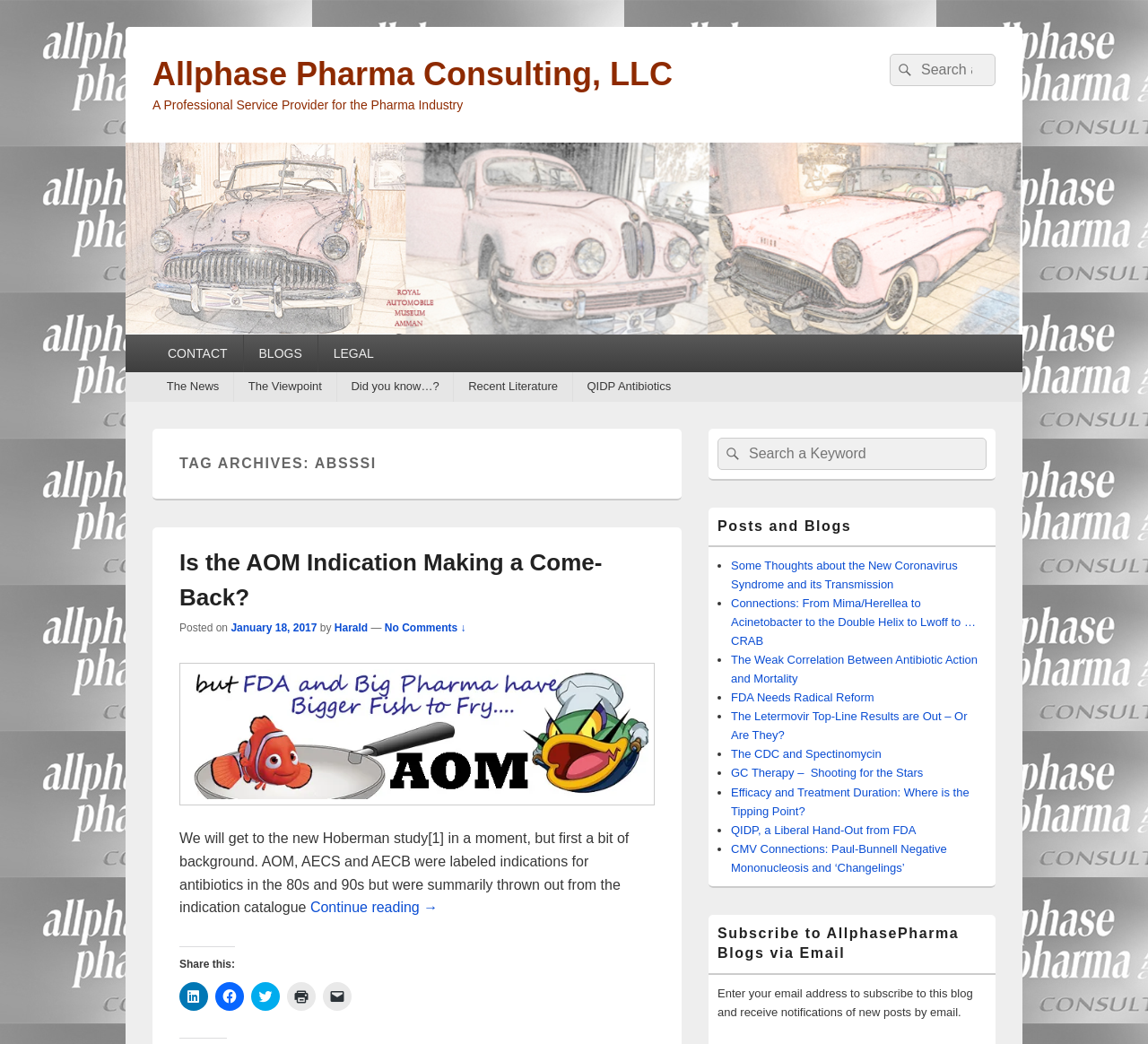Please locate the bounding box coordinates of the element's region that needs to be clicked to follow the instruction: "Click on CONTACT". The bounding box coordinates should be provided as four float numbers between 0 and 1, i.e., [left, top, right, bottom].

[0.133, 0.321, 0.211, 0.357]